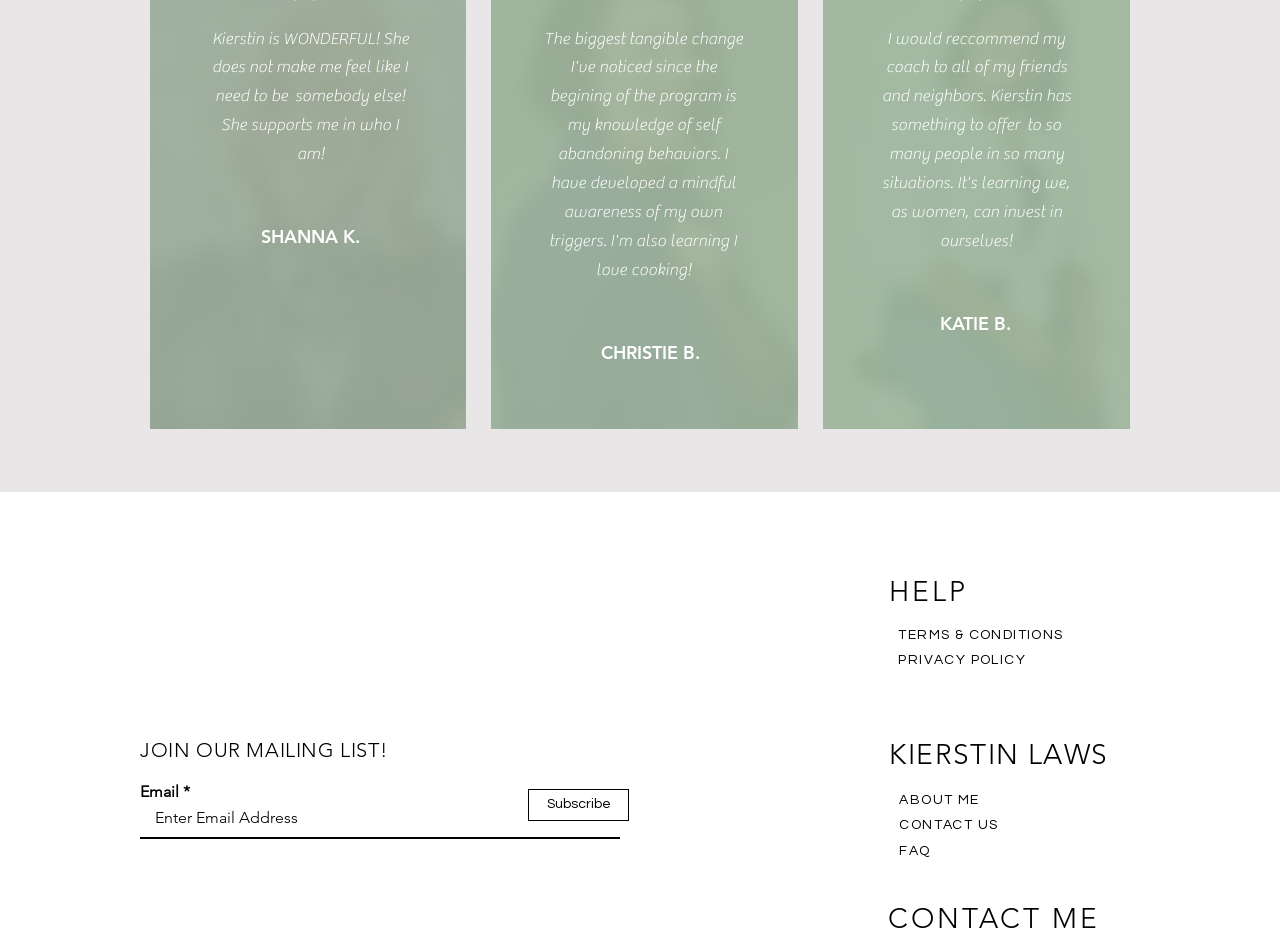What is the purpose of the textbox?
Please respond to the question with as much detail as possible.

The textbox is labeled 'Email *' and is required, indicating that it is used to enter an email address, likely for subscribing to a mailing list.